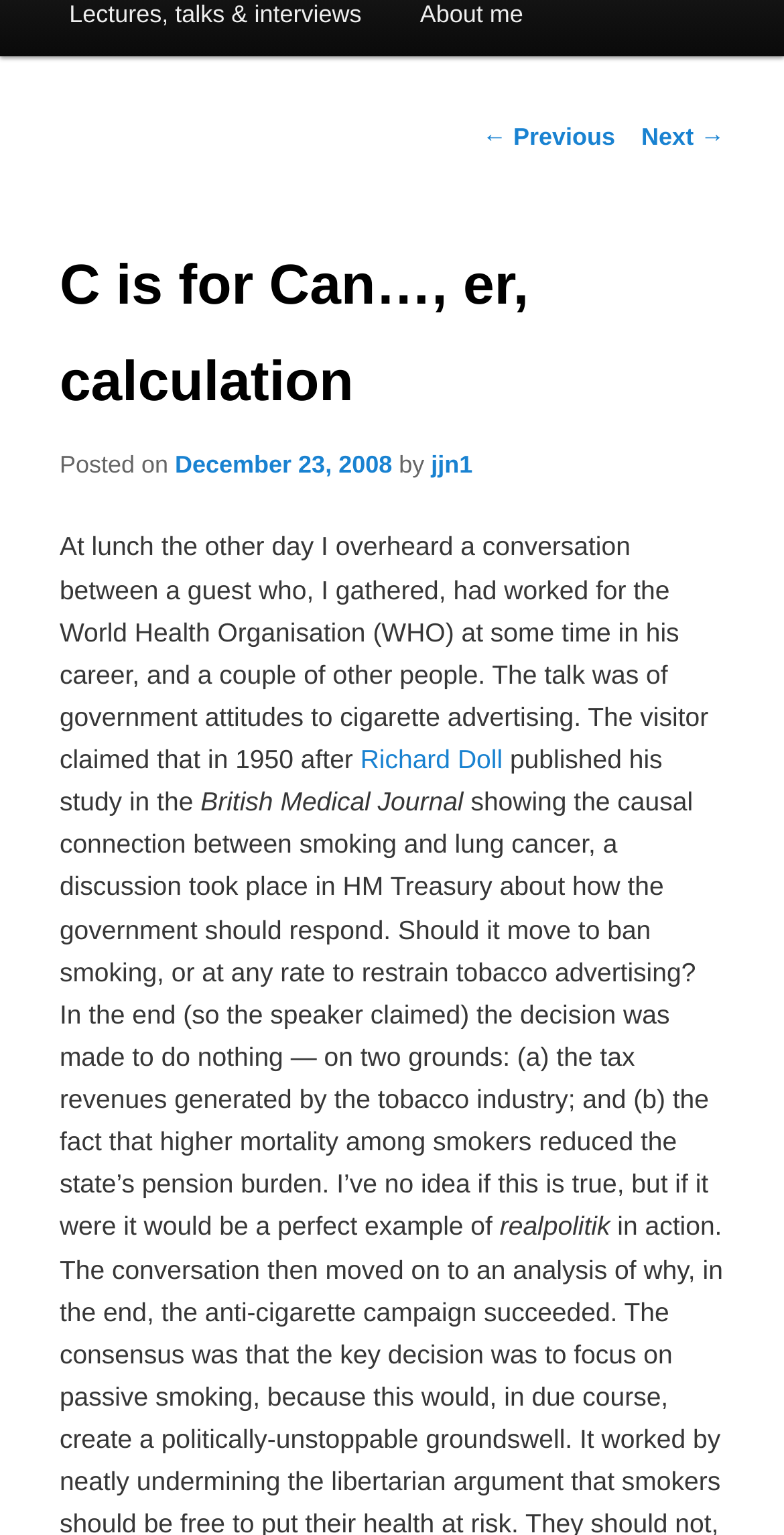Given the element description, predict the bounding box coordinates in the format (top-left x, top-left y, bottom-right x, bottom-right y). Make sure all values are between 0 and 1. Here is the element description: Next →

[0.818, 0.08, 0.924, 0.099]